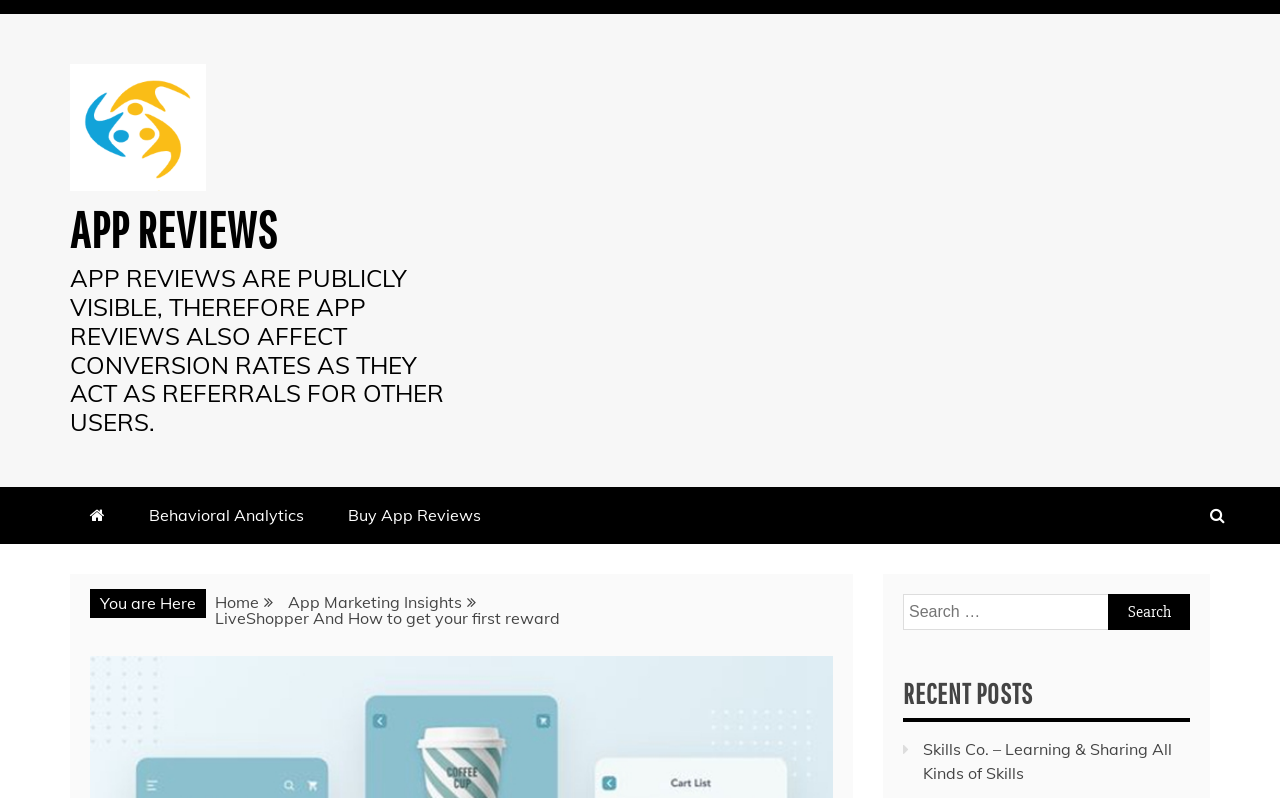Predict the bounding box coordinates of the area that should be clicked to accomplish the following instruction: "View Behavioral Analytics". The bounding box coordinates should consist of four float numbers between 0 and 1, i.e., [left, top, right, bottom].

[0.101, 0.61, 0.253, 0.682]